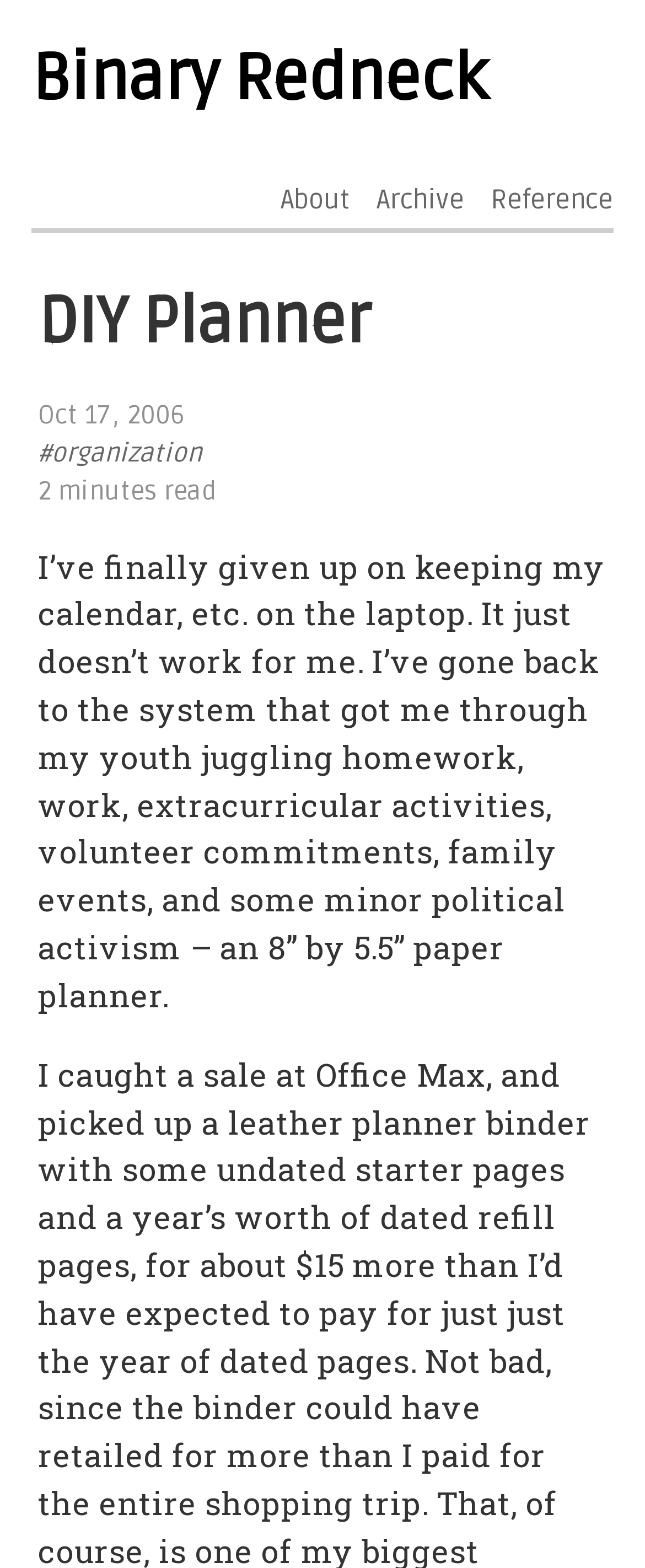What is the author's preferred planner?
Can you give a detailed and elaborate answer to the question?

Based on the text content, the author mentions that they have gone back to using an 8" by 5.5" paper planner, indicating that it is their preferred method of planning.